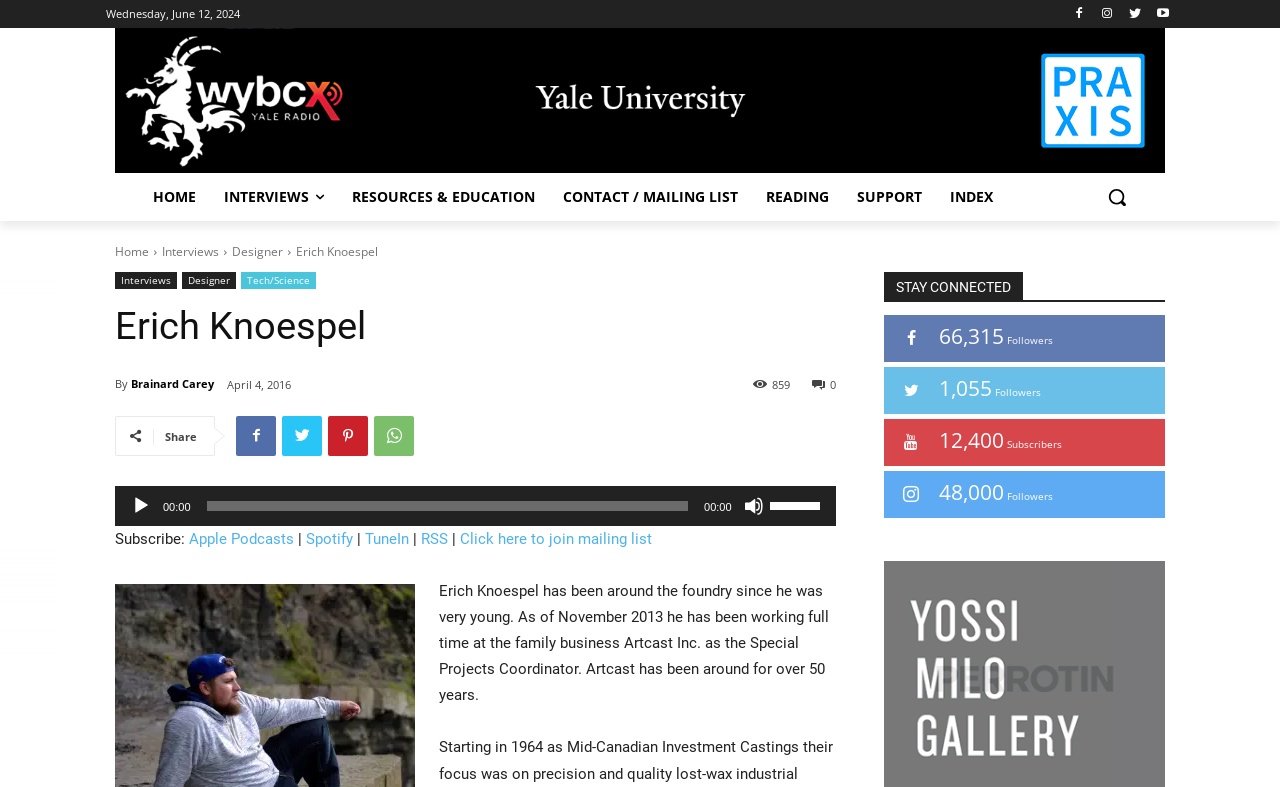Highlight the bounding box coordinates of the region I should click on to meet the following instruction: "Play the audio".

[0.102, 0.63, 0.118, 0.655]